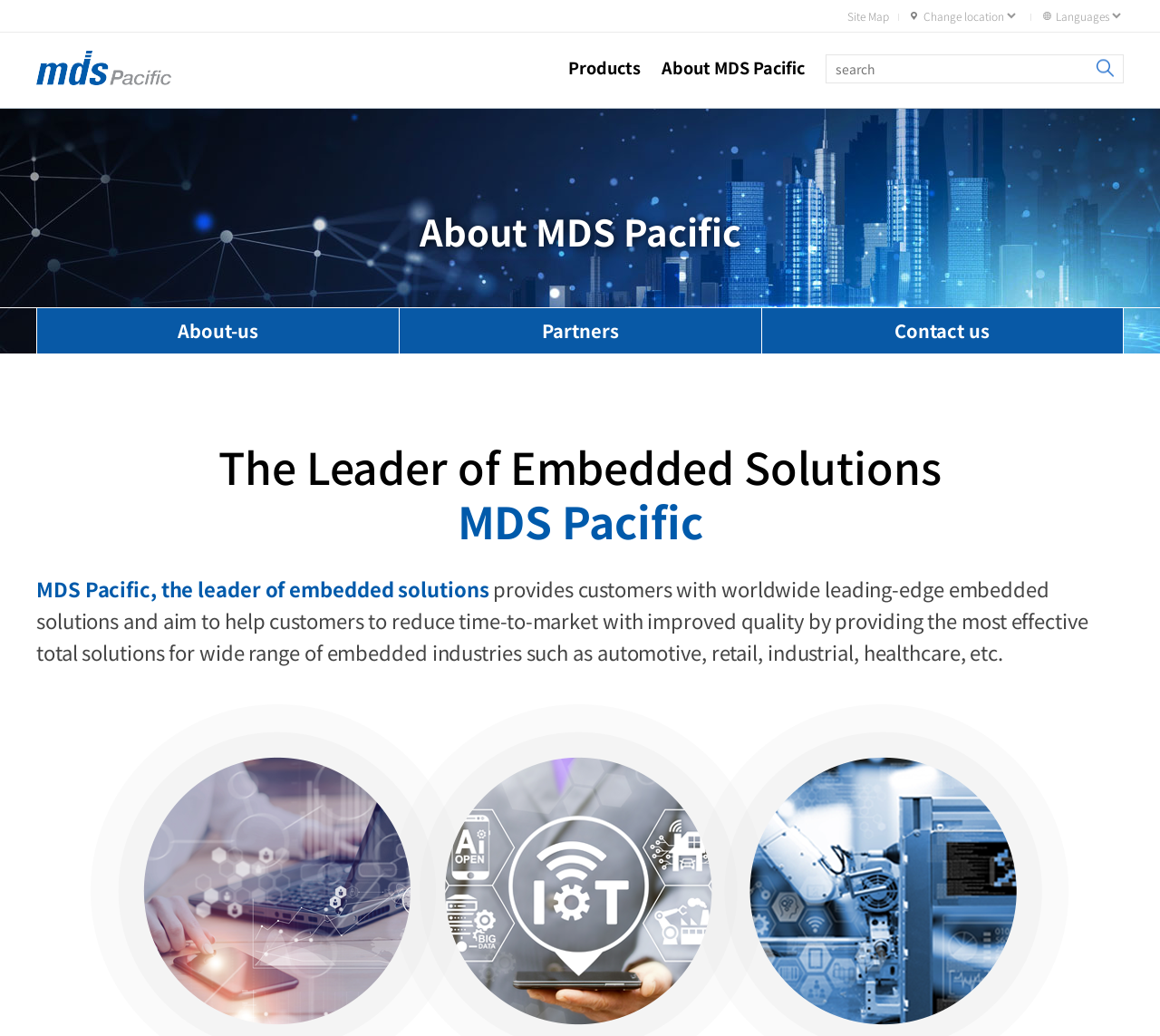What is the logo of MDS Pacific?
Give a single word or phrase as your answer by examining the image.

mds로고